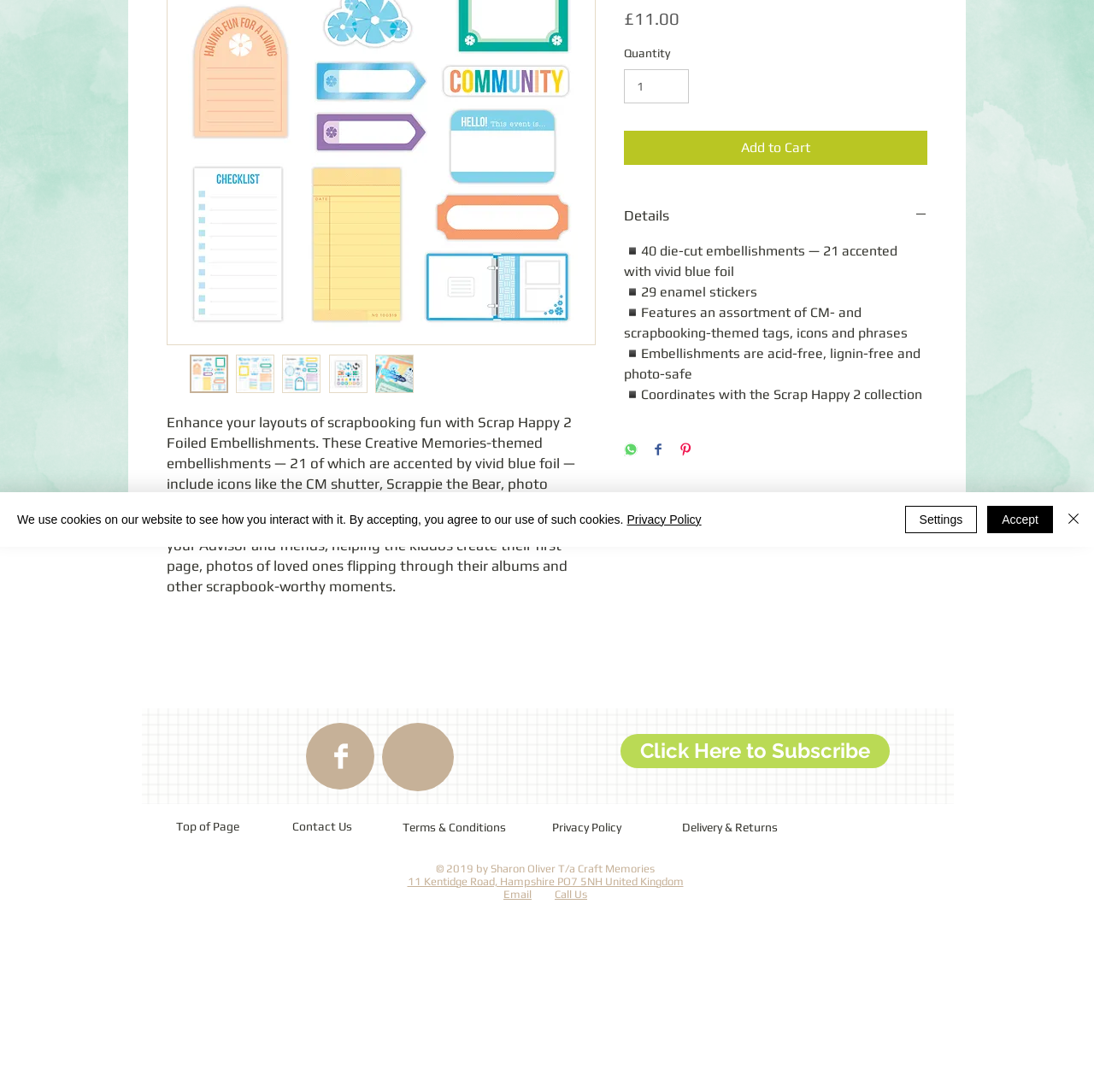Locate and provide the bounding box coordinates for the HTML element that matches this description: "Click Here to Subscribe".

[0.567, 0.672, 0.813, 0.703]